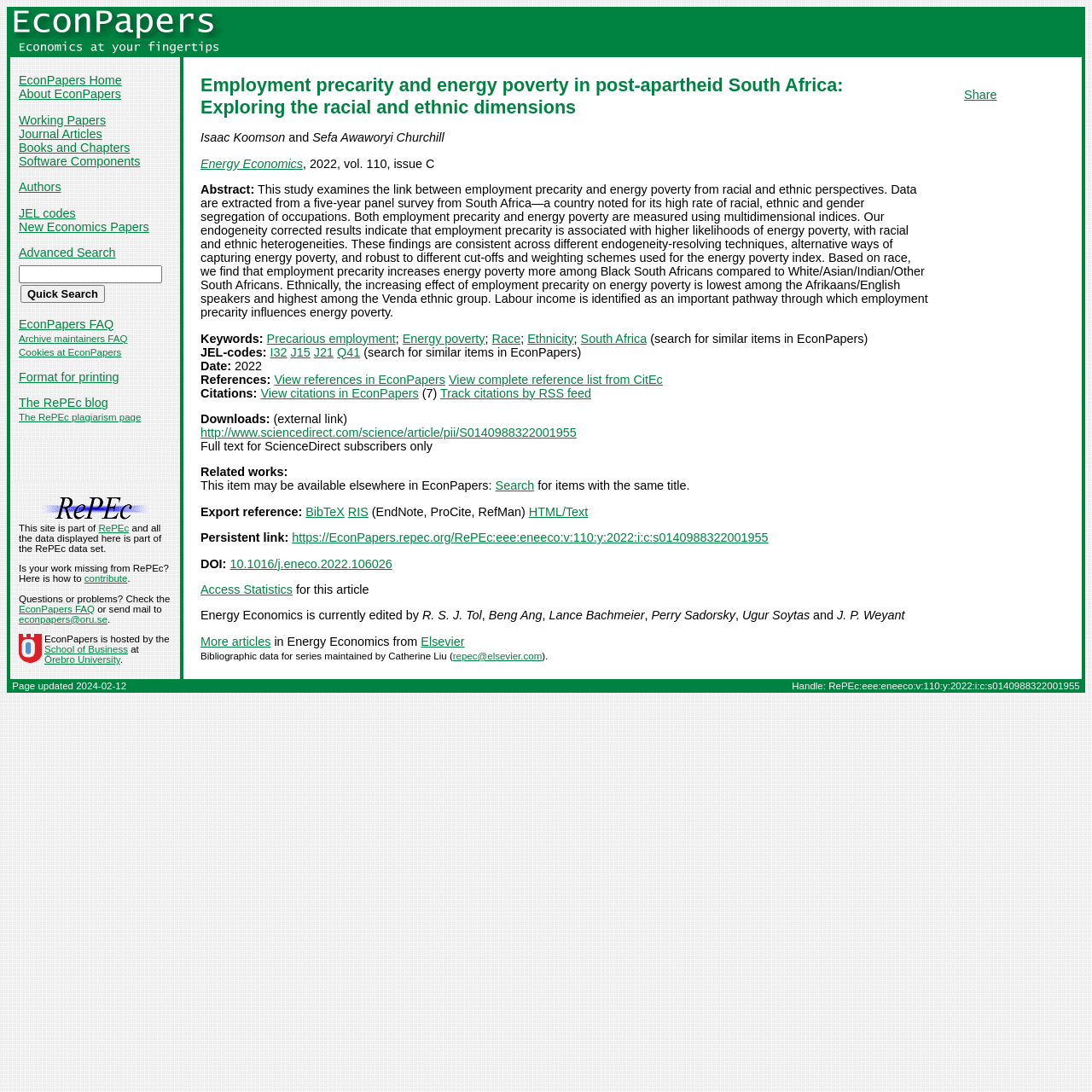Explain in detail what is displayed on the webpage.

This webpage is about a research paper titled "Employment precarity and energy poverty in post-apartheid South Africa: Exploring the racial and ethnic dimensions" by Isaac Koomson and Sefa Awaworyi Churchill. The paper is published in Energy Economics, Volume 110, Issue C, in 2022.

At the top of the page, there is a header section with a logo and a navigation menu. Below the header, there is a section with a title "EconPapers" and a subtitle "Economics at your fingertips". This section also contains a search bar and several links to different sections of the website, including "Home", "About EconPapers", "Working Papers", "Journal Articles", and more.

The main content of the page is a summary of the research paper, which includes an abstract, keywords, and information about the authors. The abstract explains that the study examines the link between employment precarity and energy poverty from racial and ethnic perspectives, using data from a five-year panel survey in South Africa. The keywords include "Precarious employment", "Energy poverty", "Race", "Ethnicity", and "South Africa".

Below the abstract, there are links to view references, citations, and downloads related to the paper. There is also a section with information about the publication, including the date, volume, and issue number.

On the right side of the page, there is a sidebar with links to related works and a search function to find similar items in EconPapers.